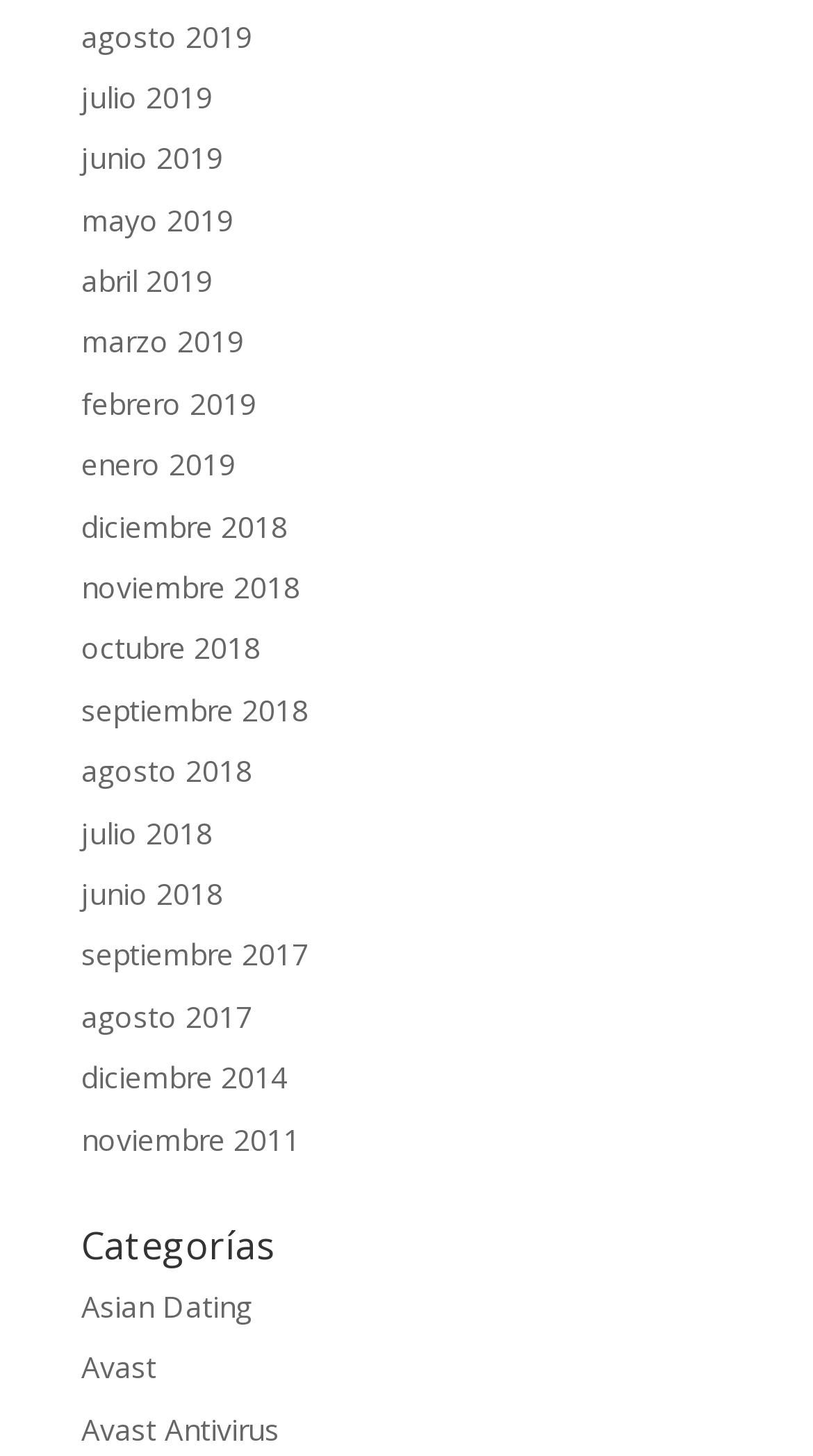Please answer the following question using a single word or phrase: 
How many links are there on the webpage?

20